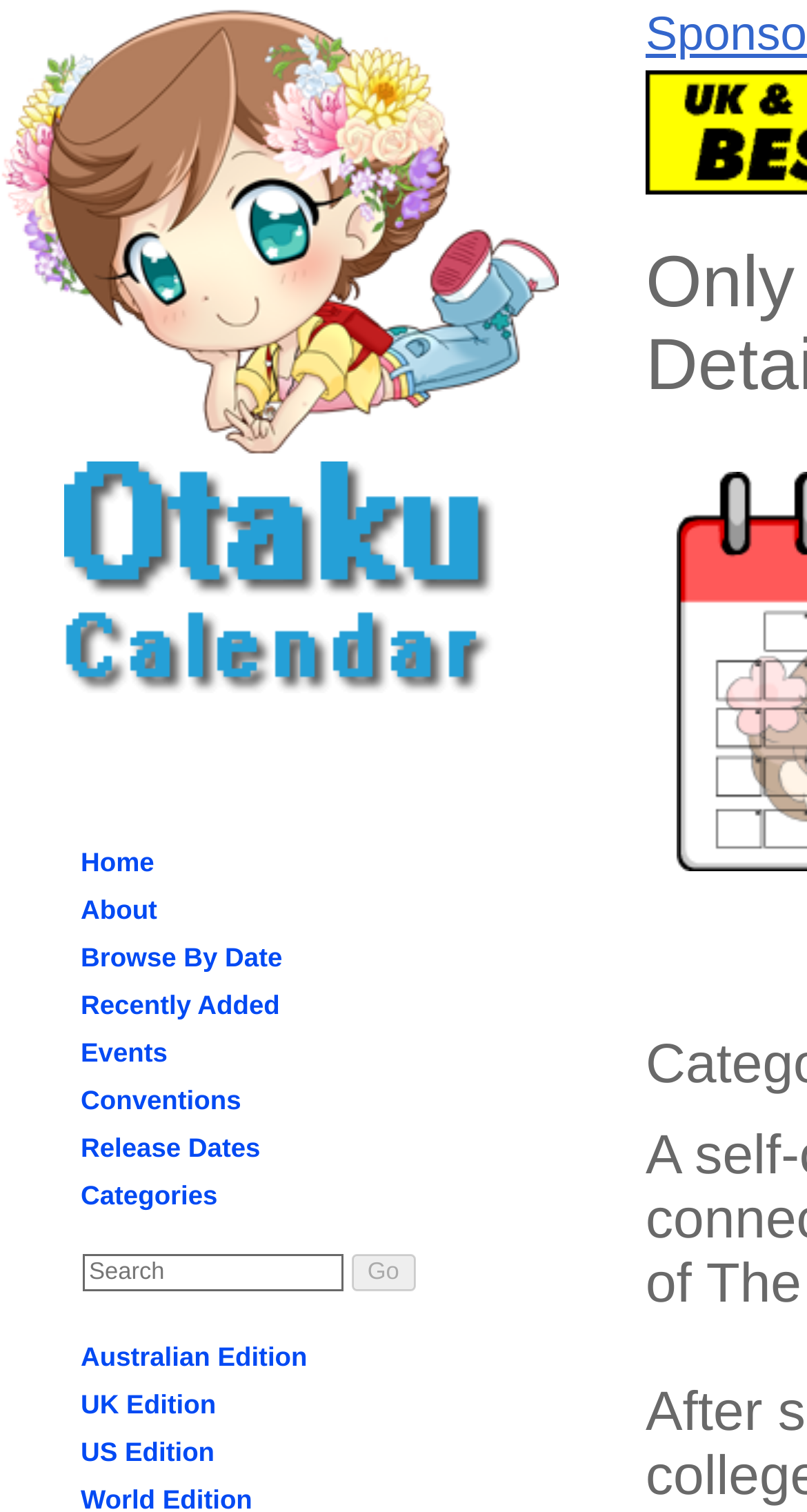Locate the coordinates of the bounding box for the clickable region that fulfills this instruction: "view recently added releases".

[0.092, 0.65, 0.354, 0.679]